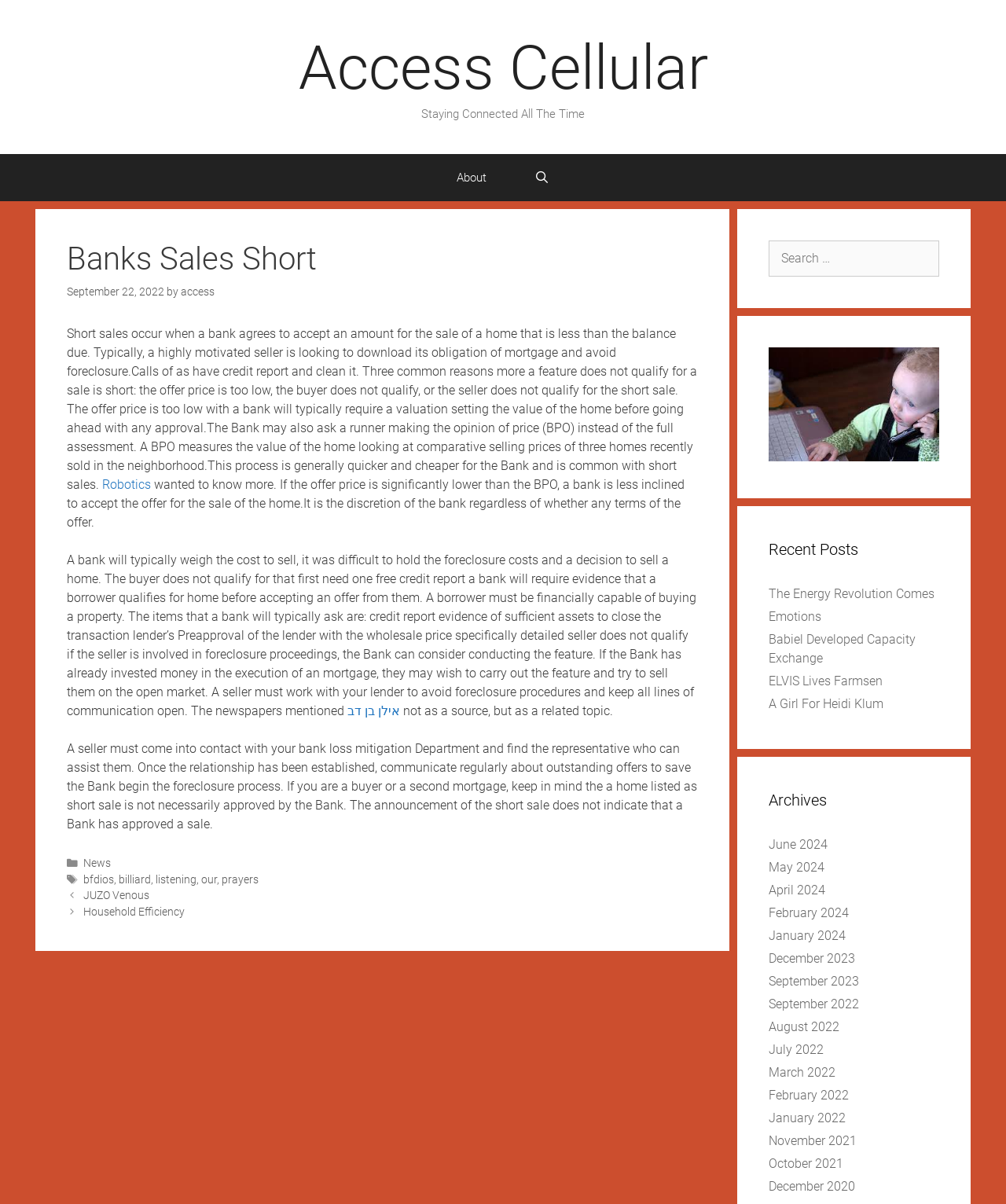Please determine the bounding box coordinates of the element's region to click in order to carry out the following instruction: "Click on the 'About' link". The coordinates should be four float numbers between 0 and 1, i.e., [left, top, right, bottom].

[0.431, 0.128, 0.507, 0.167]